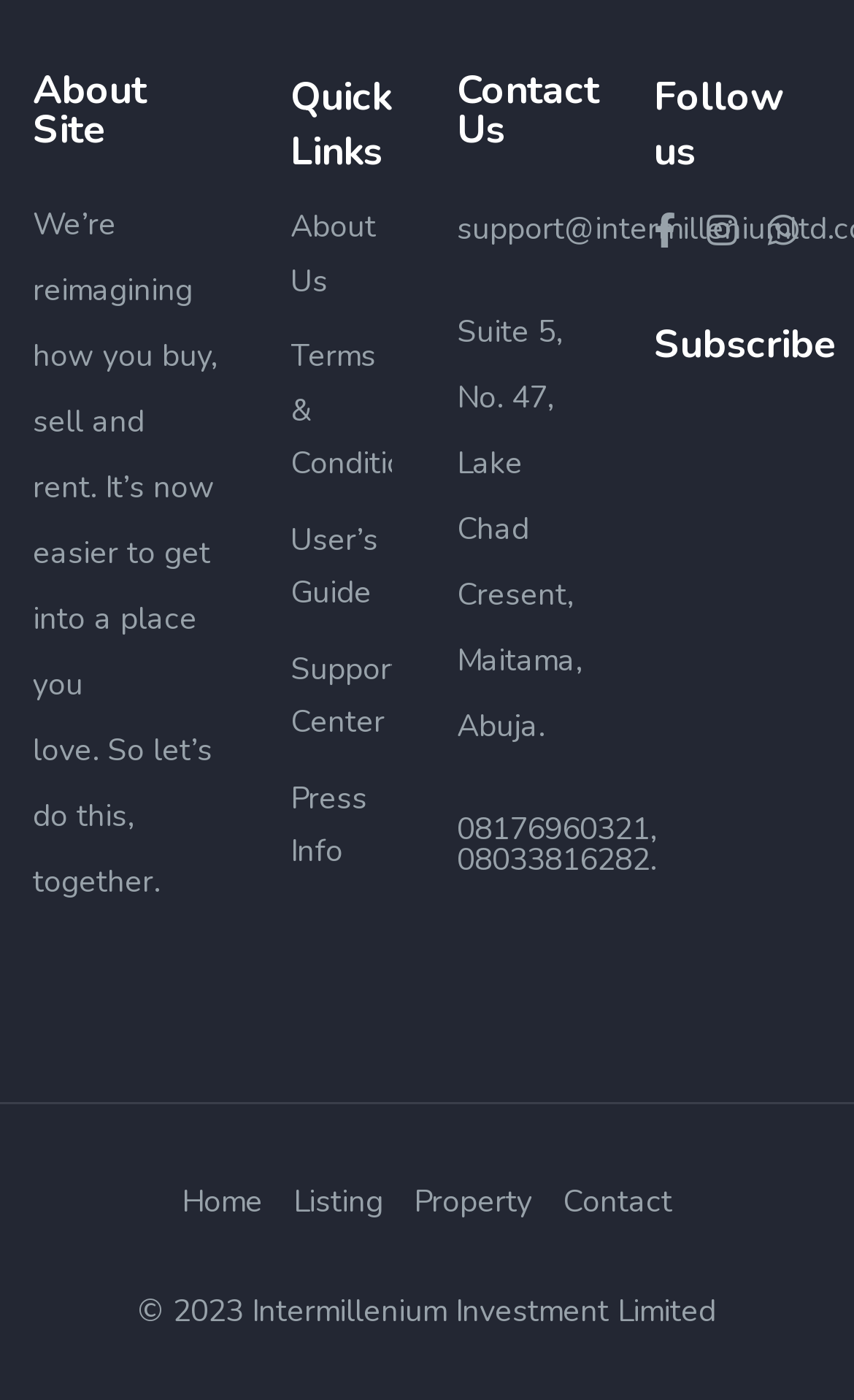Please determine the bounding box coordinates of the element to click on in order to accomplish the following task: "Click on Home". Ensure the coordinates are four float numbers ranging from 0 to 1, i.e., [left, top, right, bottom].

[0.213, 0.844, 0.308, 0.874]